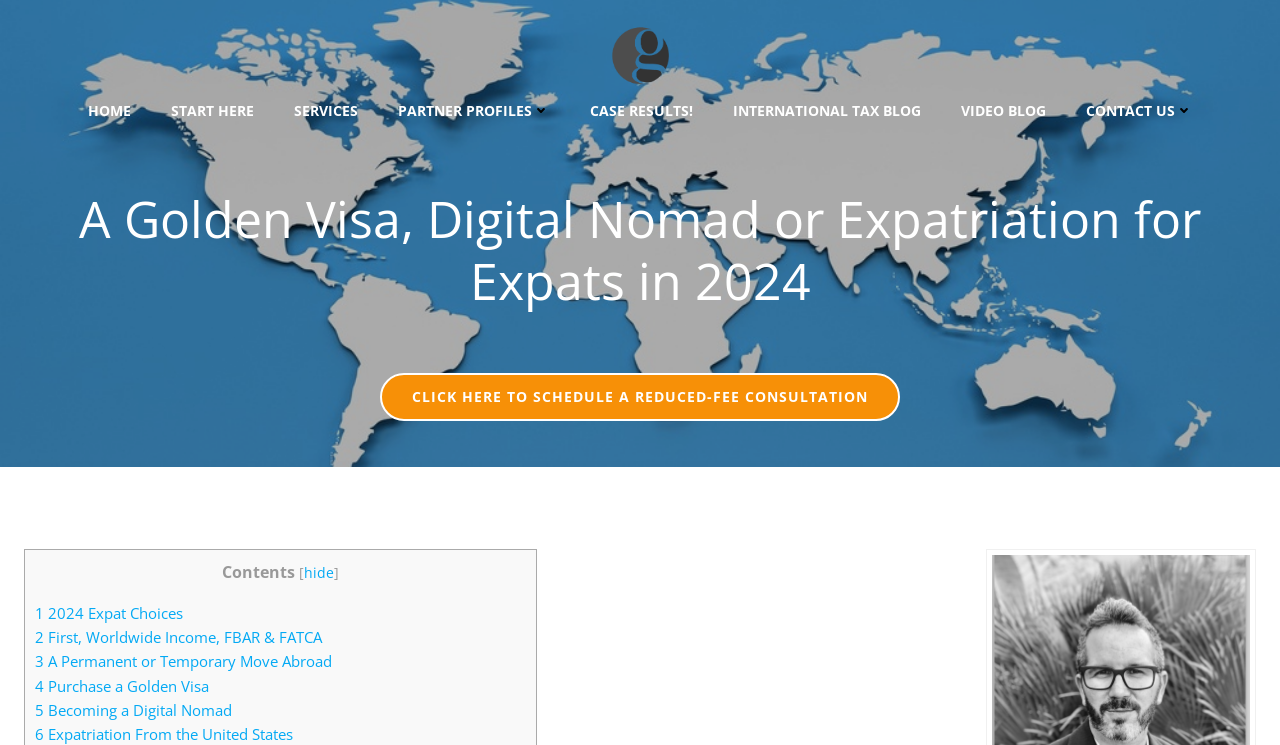Please determine the bounding box coordinates for the element that should be clicked to follow these instructions: "read about partner profiles".

[0.311, 0.134, 0.429, 0.162]